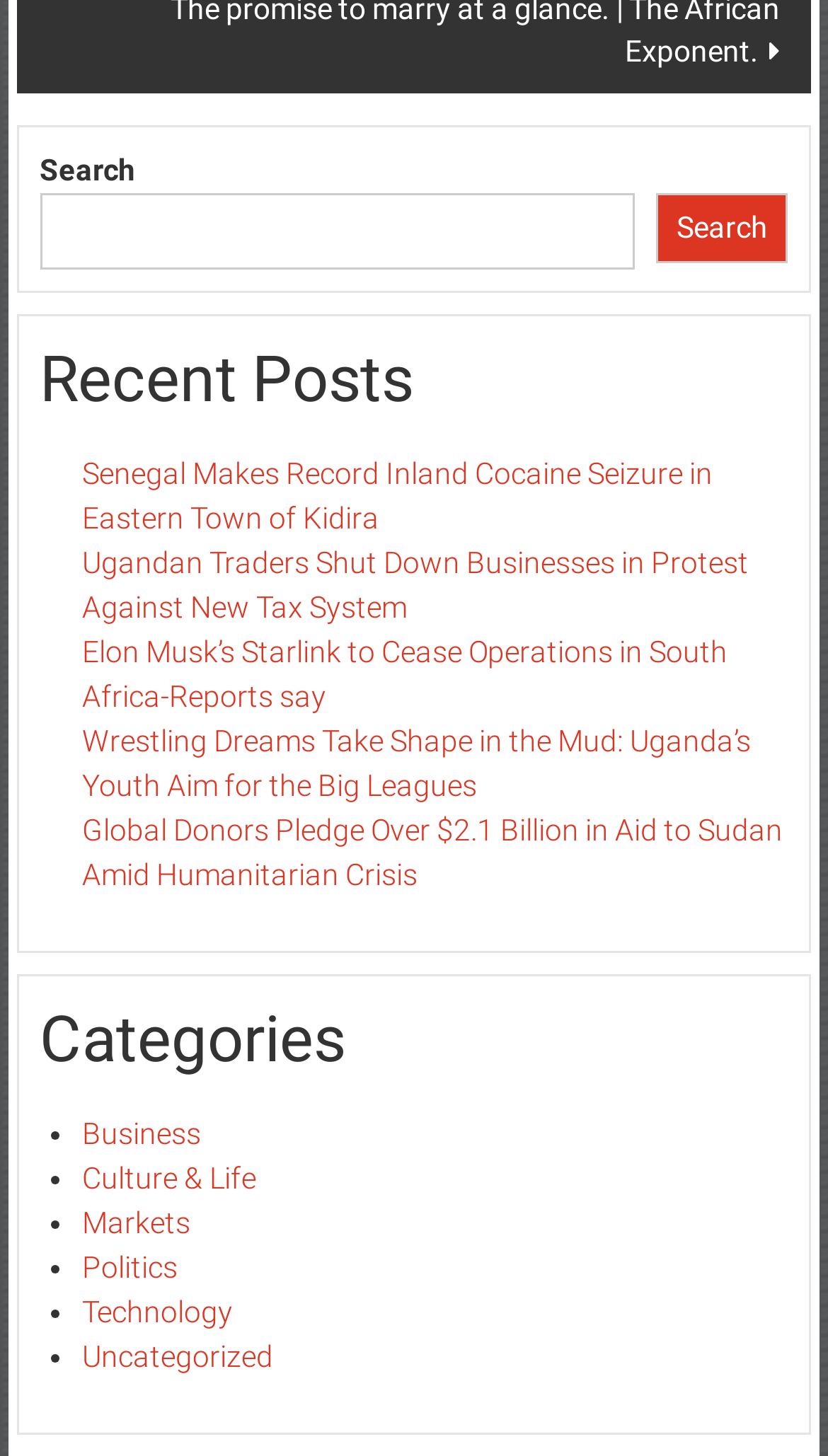What is the purpose of the search box?
Can you give a detailed and elaborate answer to the question?

The search box is located at the top of the page with a 'Search' button next to it, indicating that it is used to search for content within the website.